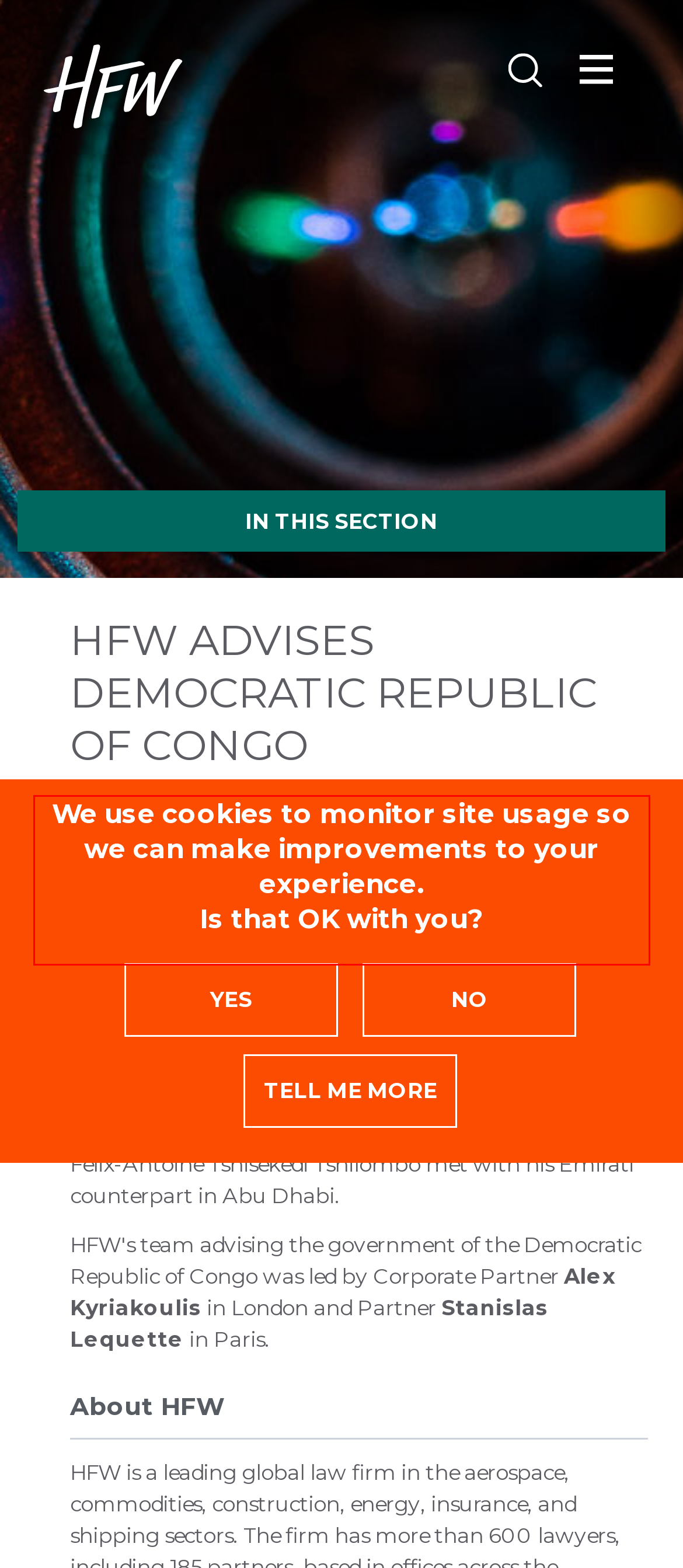You are provided with a webpage screenshot that includes a red rectangle bounding box. Extract the text content from within the bounding box using OCR.

We use cookies to monitor site usage so we can make improvements to your experience. Is that OK with you?